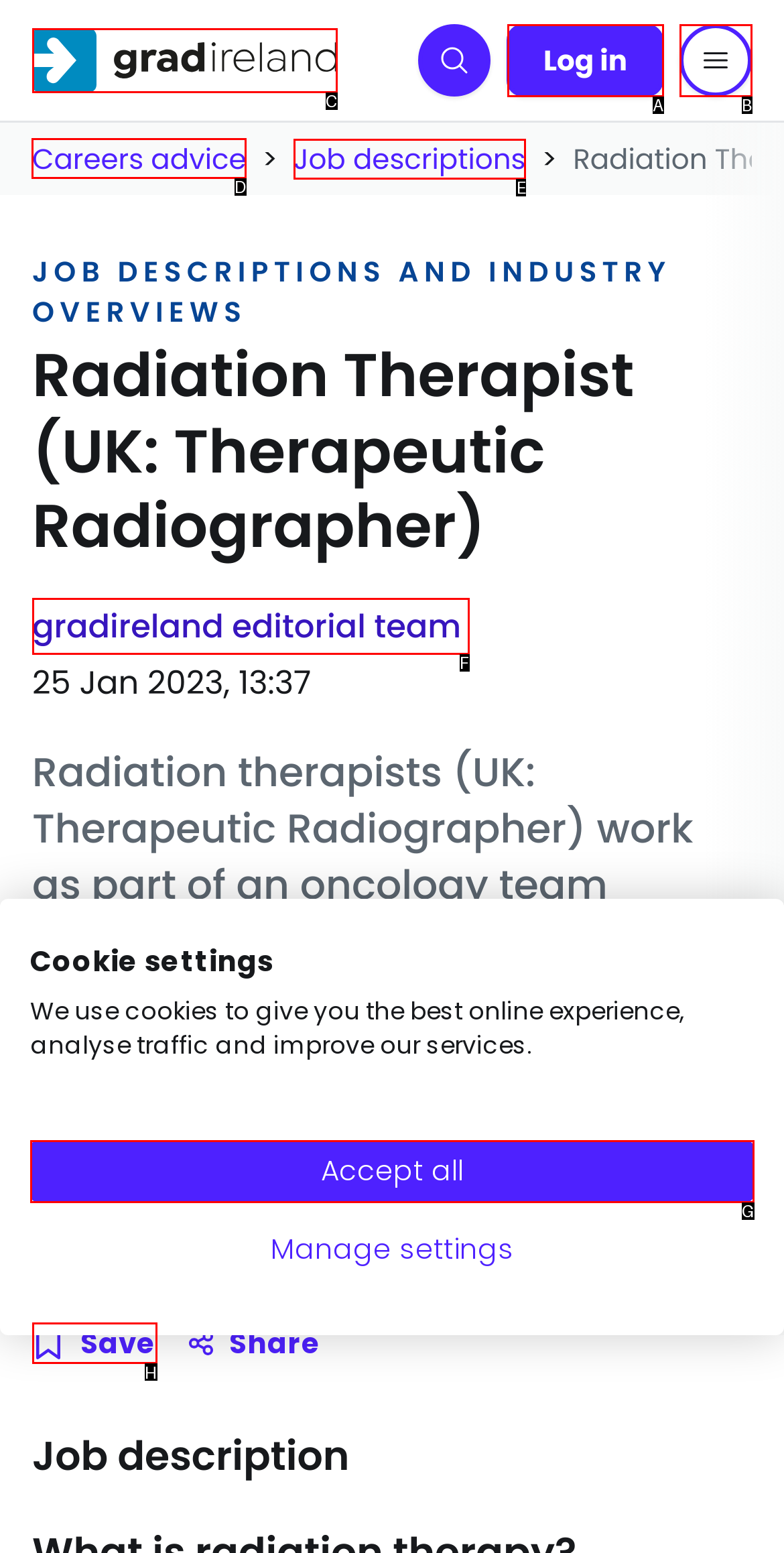Identify the letter of the correct UI element to fulfill the task: Read about careers advice from the given options in the screenshot.

D